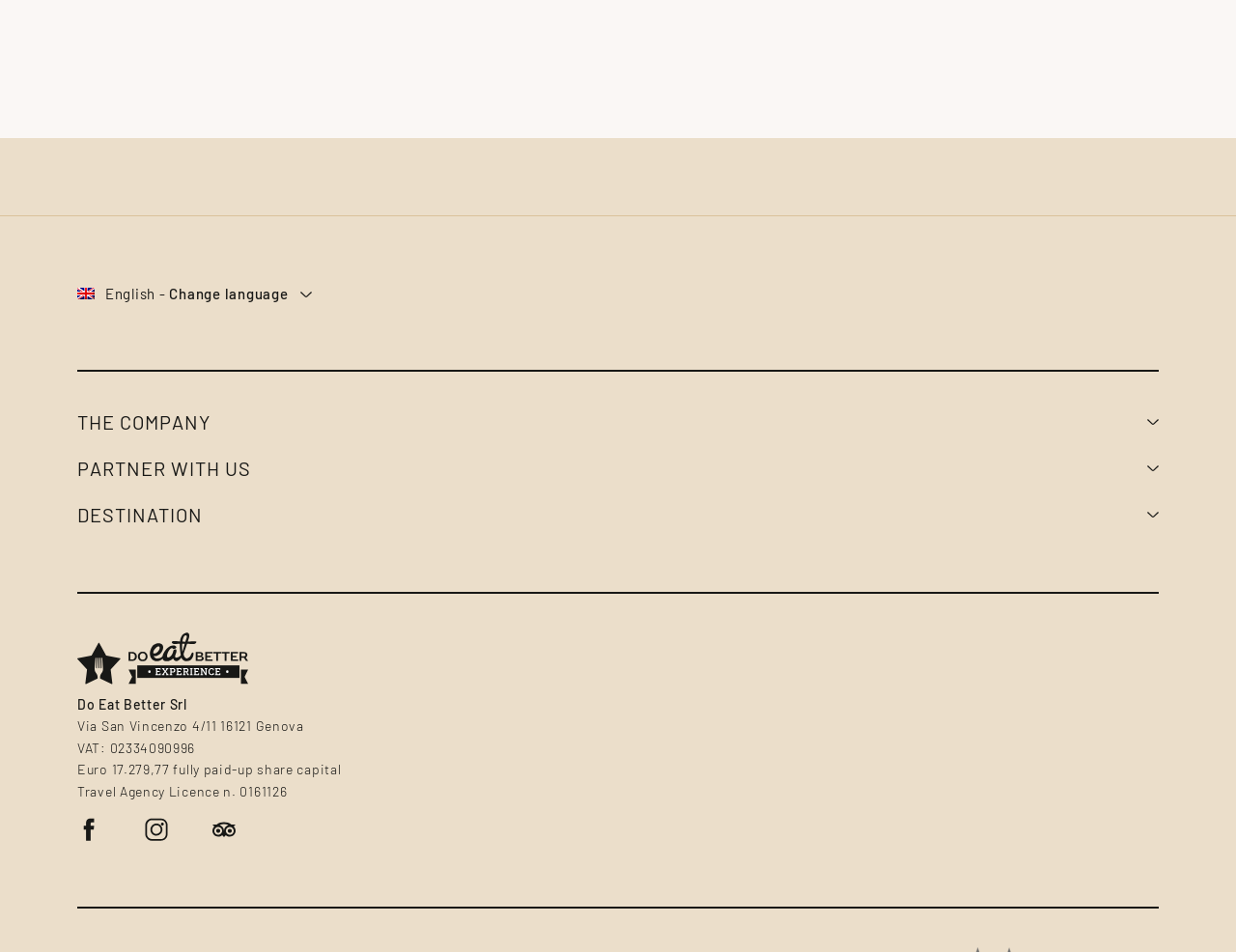Give a one-word or phrase response to the following question: What language options are available?

English, Italian, French, Spanish, German